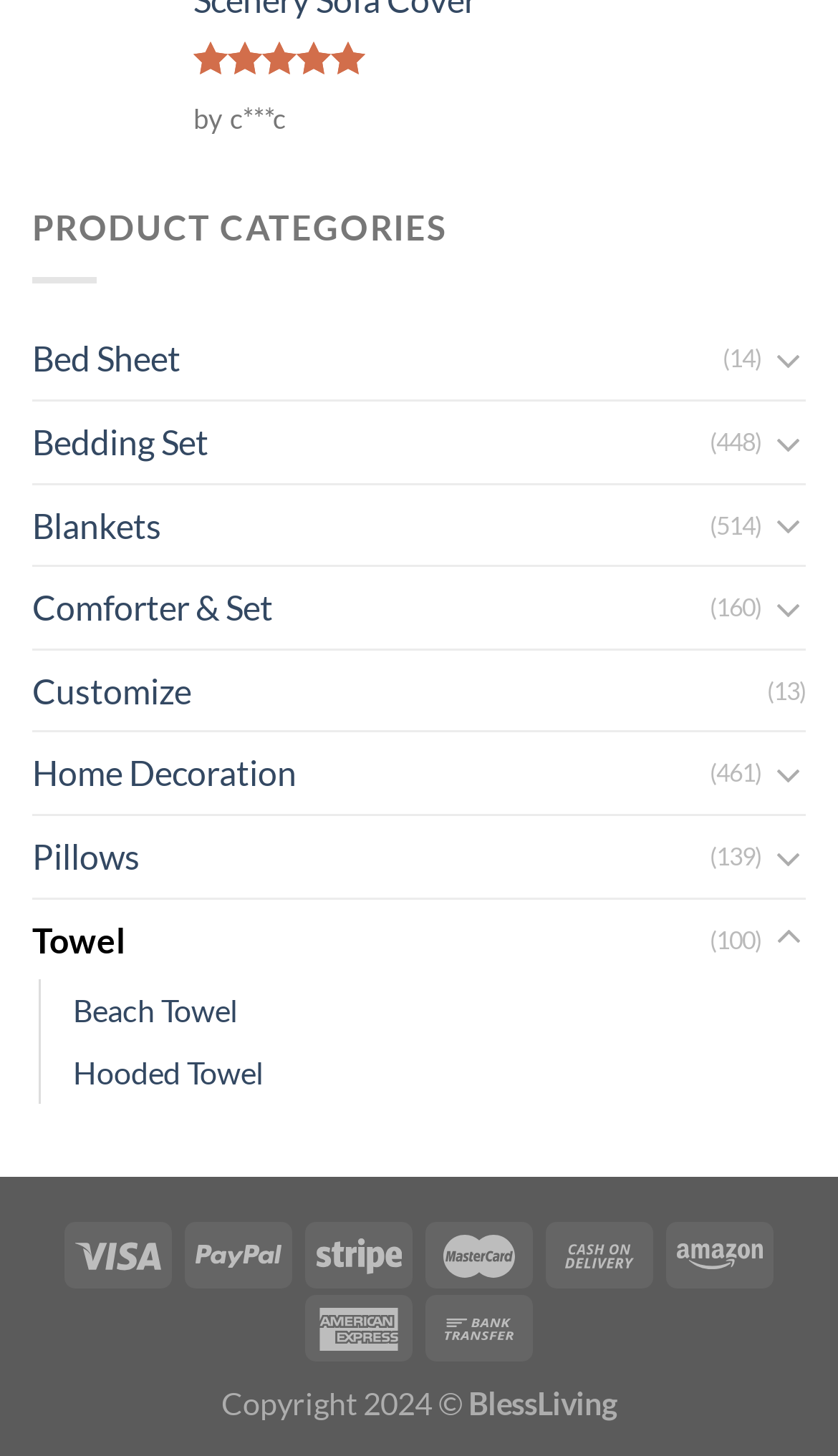Please find the bounding box for the following UI element description. Provide the coordinates in (top-left x, top-left y, bottom-right x, bottom-right y) format, with values between 0 and 1: Bed Sheet

[0.038, 0.219, 0.863, 0.274]